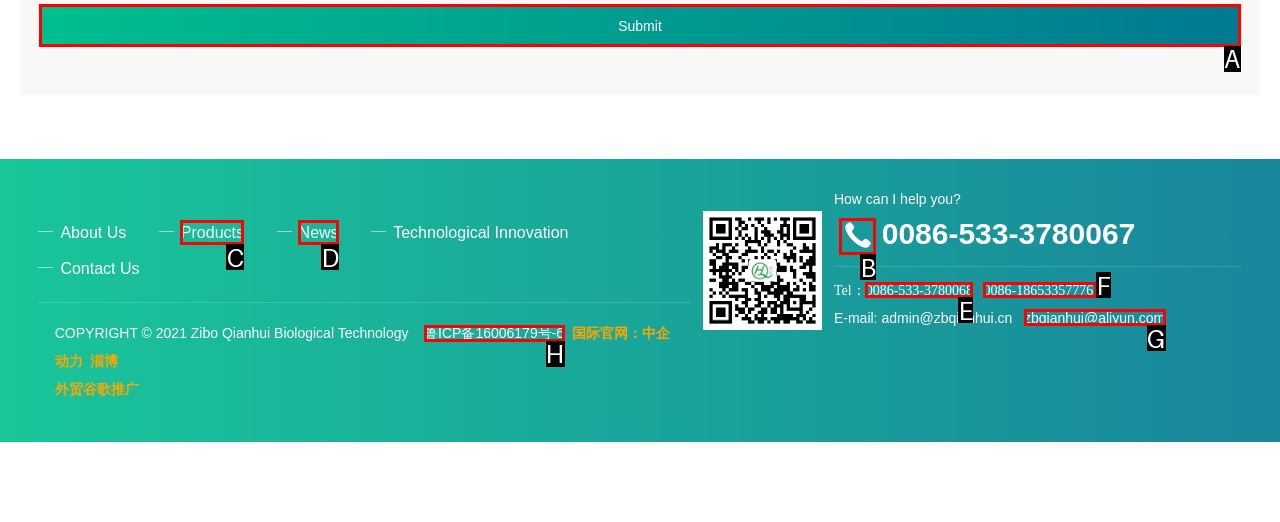Identify the correct option to click in order to complete this task: Click the Submit button
Answer with the letter of the chosen option directly.

A